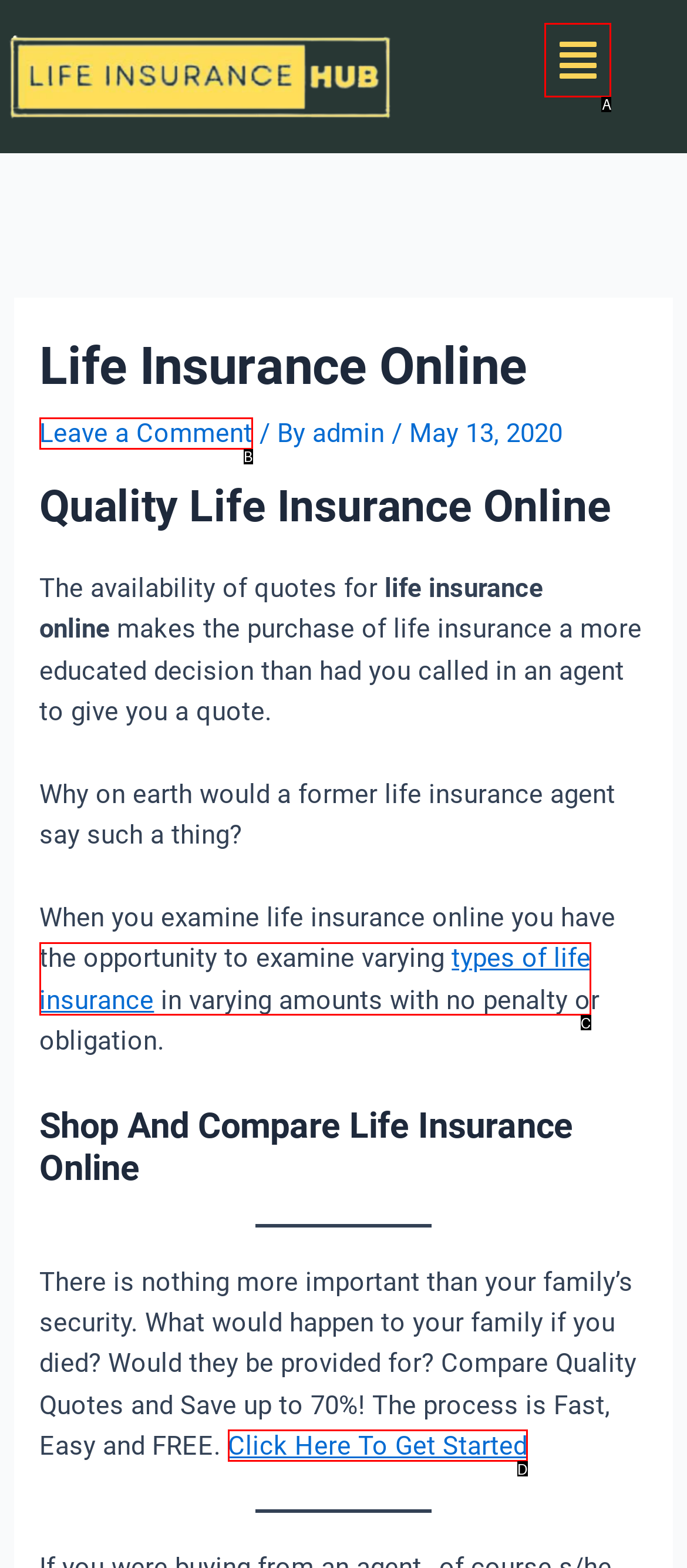Identify the UI element described as: types of life insurance
Answer with the option's letter directly.

C